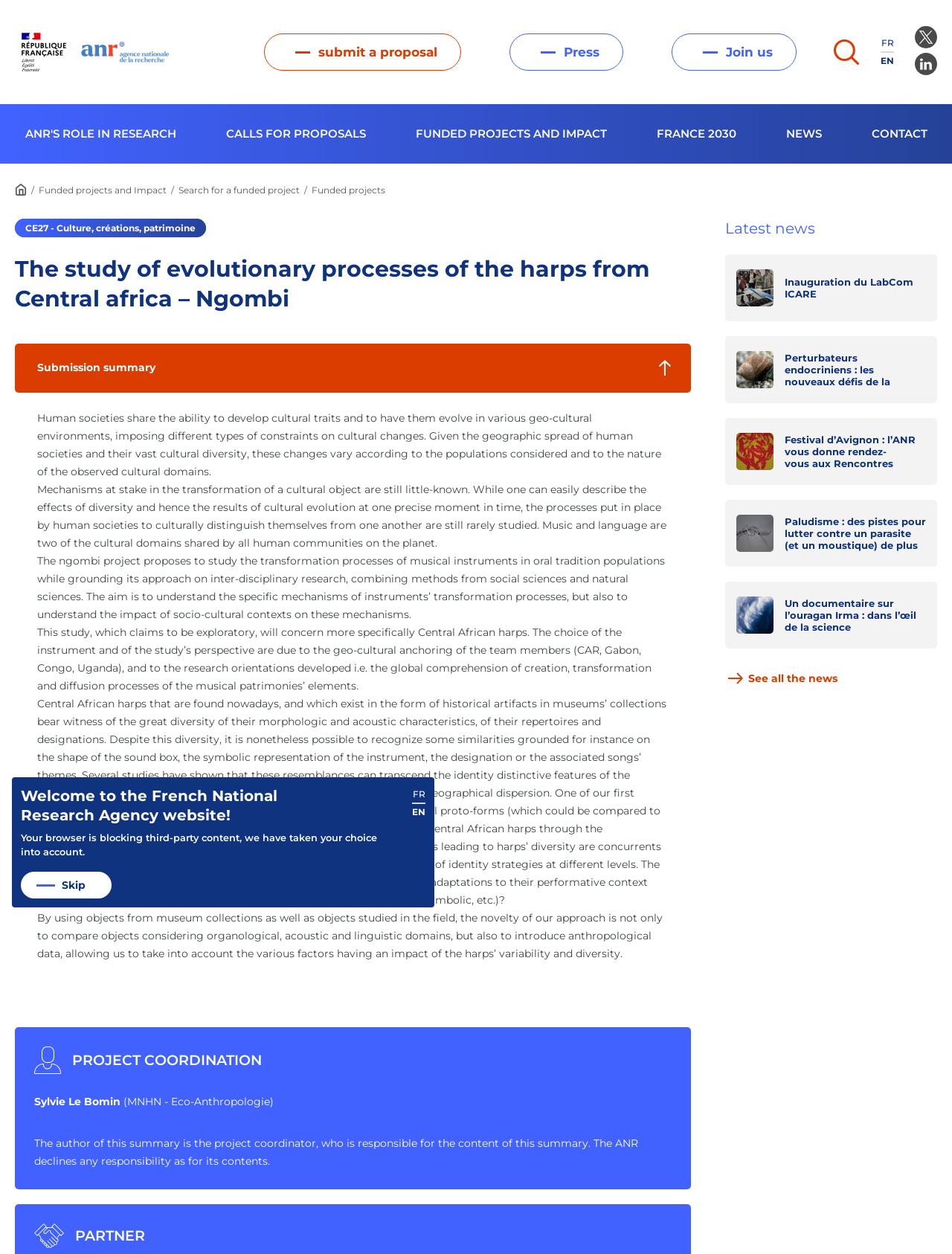Provide a comprehensive caption for the webpage.

The webpage is about the study of evolutionary processes of harps from Central Africa, specifically the Ngombi project. At the top, there is a logo of the French Republic and a navigation menu with links to "Back to Home", "Submit a proposal", "Press", "Join us", and language options. 

Below the navigation menu, there are five main links: "ANR'S ROLE IN RESEARCH", "CALLS FOR PROPOSALS", "FUNDED PROJECTS AND IMPACT", "FRANCE 2030", "NEWS", and "CONTACT". 

The main content of the webpage is divided into several sections. The first section has a heading "The study of evolutionary processes of the harps from Central africa – Ngombi" and provides an introduction to the project. The text explains that human societies have the ability to develop cultural traits and evolve in various geo-cultural environments, imposing different types of constraints on cultural changes.

The next section has a heading "Submission summary" and provides a summary of the project's submission. The text explains that the project aims to study the transformation processes of musical instruments in oral tradition populations, specifically Central African harps.

The following sections provide more details about the project, including its objectives, methodology, and expected outcomes. There are also several paragraphs of text that discuss the diversity of Central African harps, their morphologic and acoustic characteristics, and the symbolic representation of the instrument.

On the right side of the webpage, there is a section titled "PROJECT COORDINATION" with the name and affiliation of the project coordinator, Sylvie Le Bomin. Below this section, there is a "PARTNER" section with no content.

Further down the webpage, there is a section titled "Latest news" with five links to news articles, including "Inauguration du LabCom ICARE", "Perturbateurs endocriniens : les nouveaux défis de la recherche", and "Festival d’Avignon : l’ANR vous donne rendez-vous aux Rencontres Recherche et Création et au Forum « Intelligences culturelles » les 8, 9 et 10 juillet 2024". There is also a link to "See all the news".

At the bottom of the webpage, there are links to the French National Research Agency website and a message about the browser blocking third-party content.